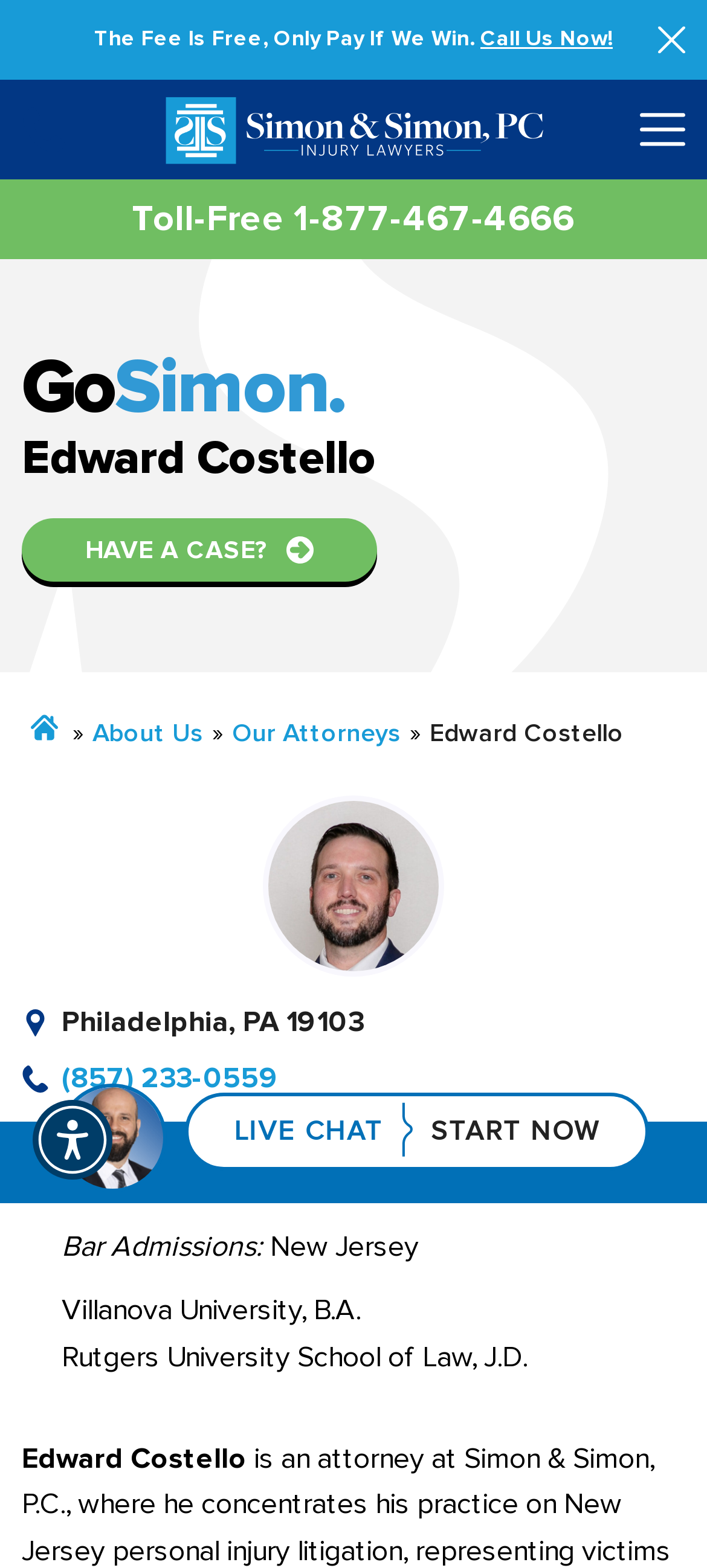Answer succinctly with a single word or phrase:
What is the slogan of Simon & Simon, PC?

The Fee Is Free, Only Pay If We Win.